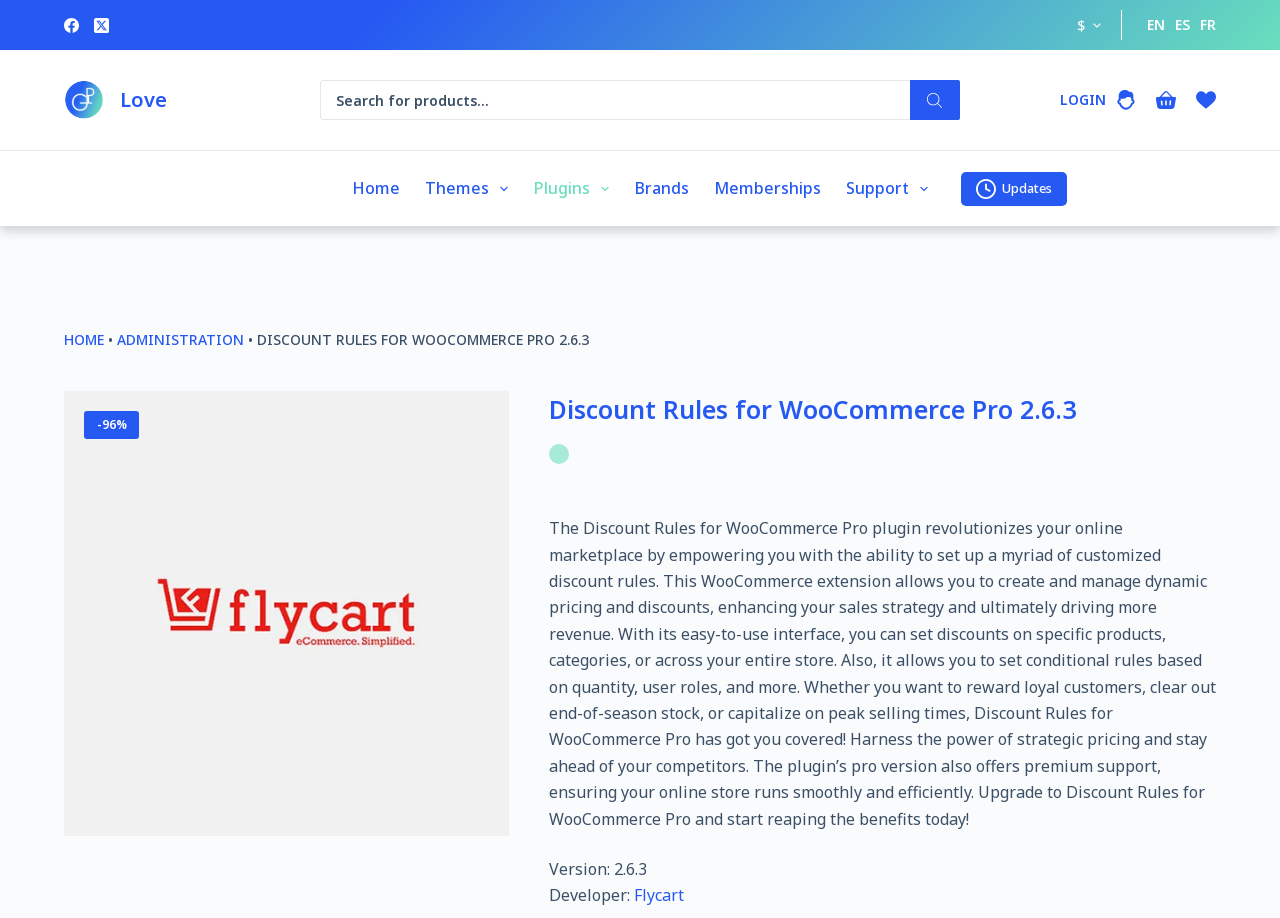Please specify the bounding box coordinates of the area that should be clicked to accomplish the following instruction: "Login to your account". The coordinates should consist of four float numbers between 0 and 1, i.e., [left, top, right, bottom].

[0.828, 0.096, 0.888, 0.122]